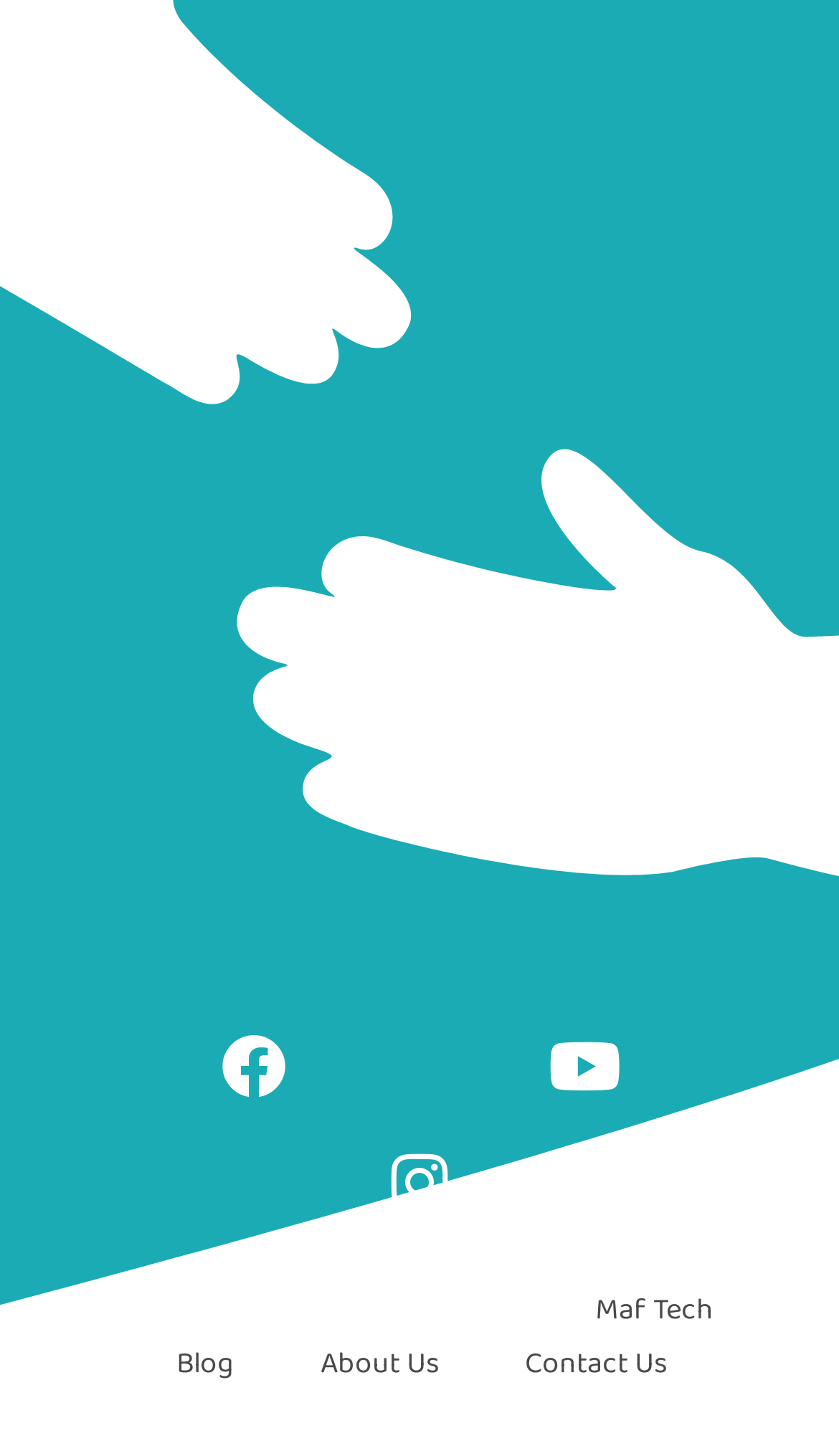Extract the bounding box of the UI element described as: "Instagram".

[0.431, 0.772, 0.569, 0.852]